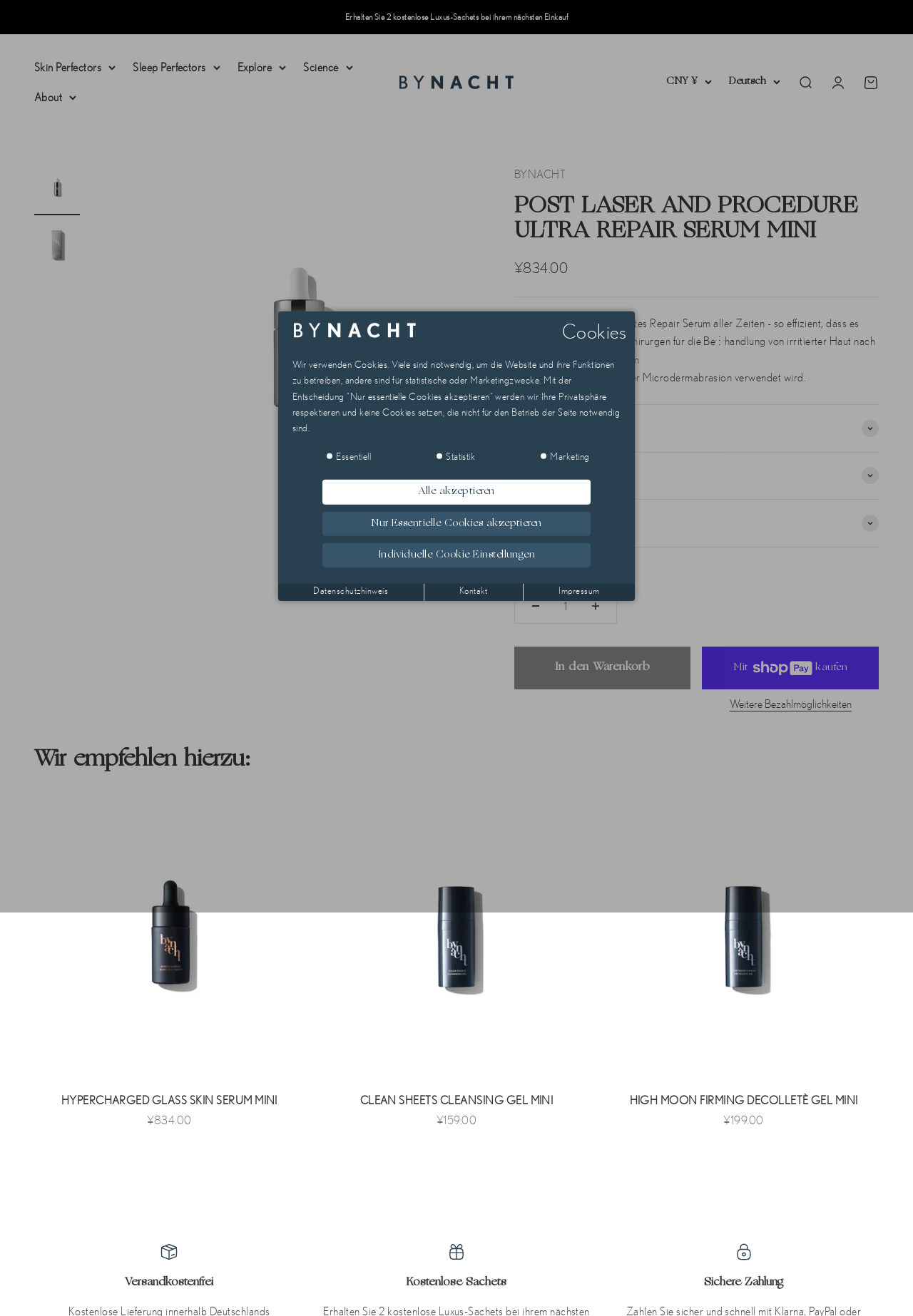Respond concisely with one word or phrase to the following query:
What is the function of the button 'In den Warenkorb'?

Add to cart